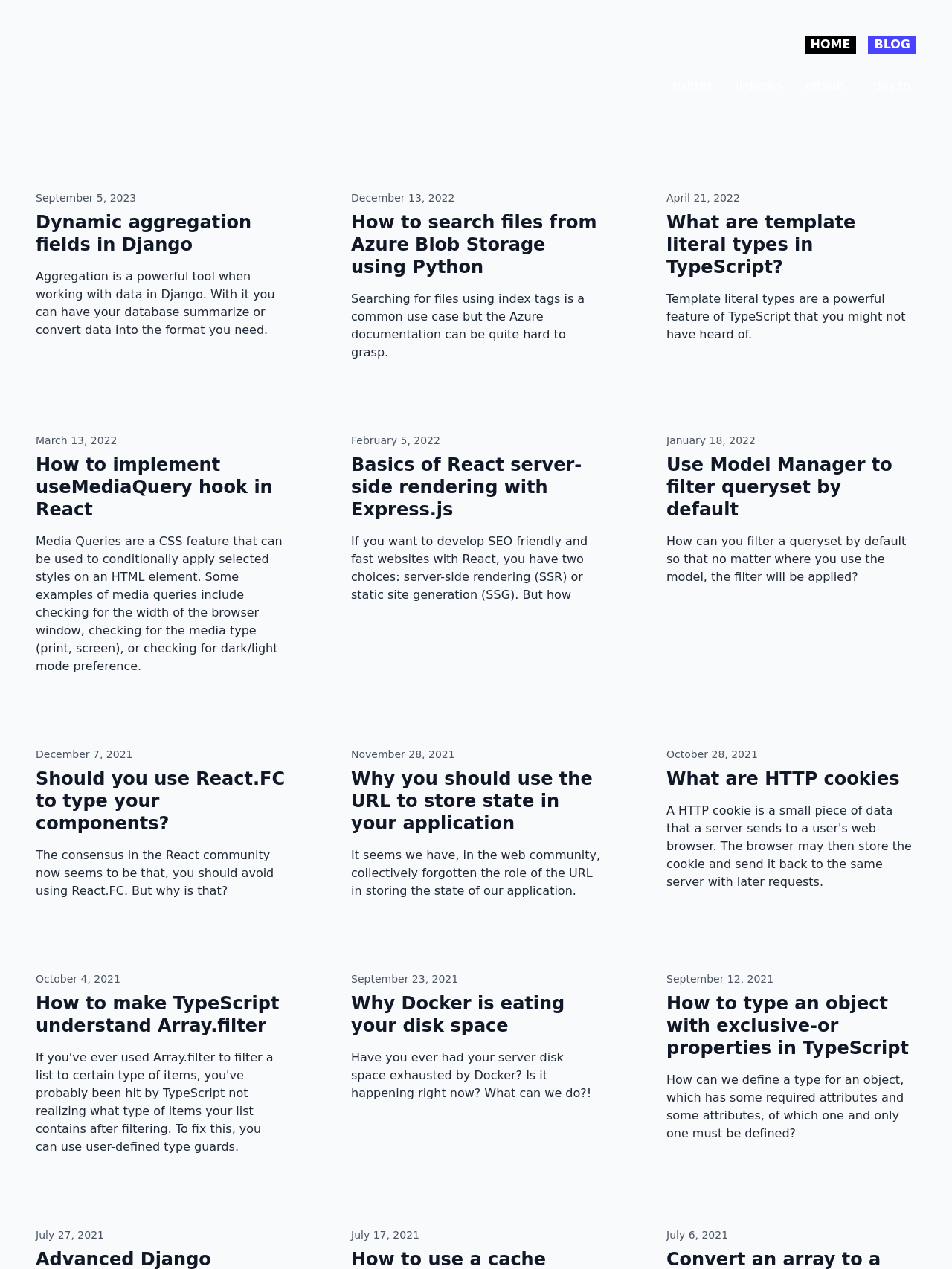Can you give a comprehensive explanation to the question given the content of the image?
What is the topic of the first article?

The first article on the webpage is titled 'Dynamic aggregation fields in Django', which suggests that it discusses the use of aggregation fields in Django, a Python web framework.